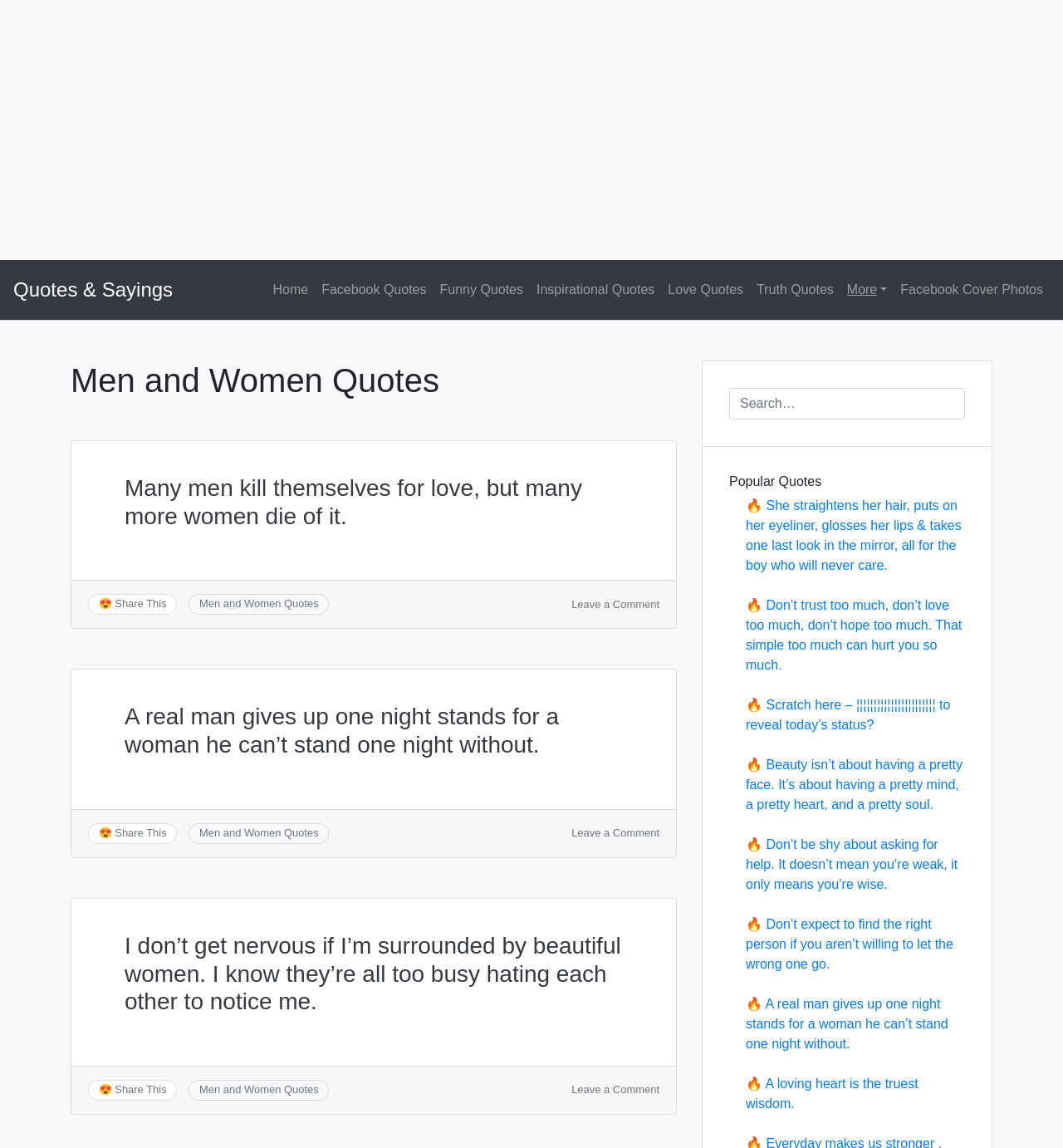Given the element description: "Truth Quotes", predict the bounding box coordinates of this UI element. The coordinates must be four float numbers between 0 and 1, given as [left, top, right, bottom].

[0.705, 0.238, 0.79, 0.267]